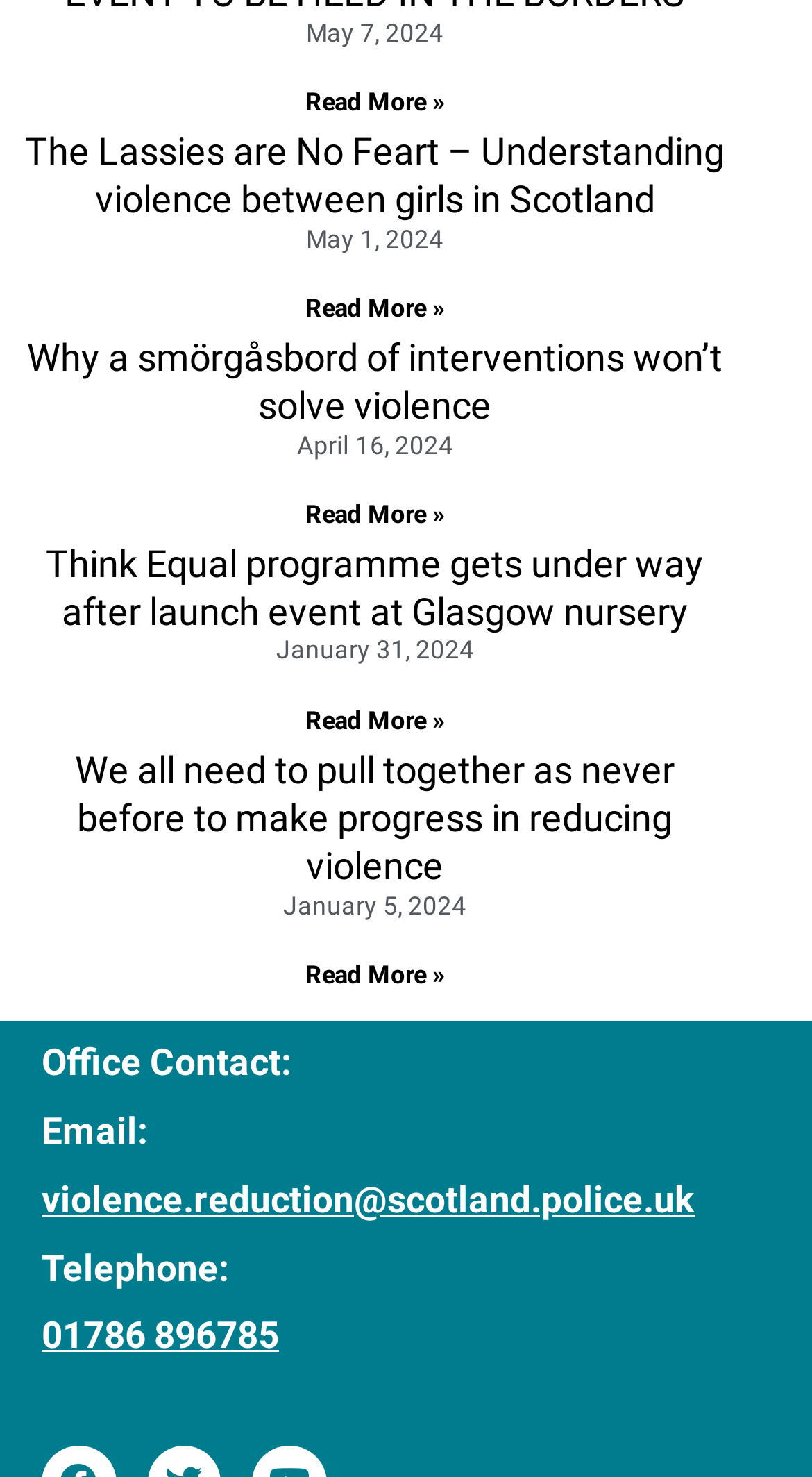Locate and provide the bounding box coordinates for the HTML element that matches this description: "01786 896785".

[0.051, 0.891, 0.344, 0.919]